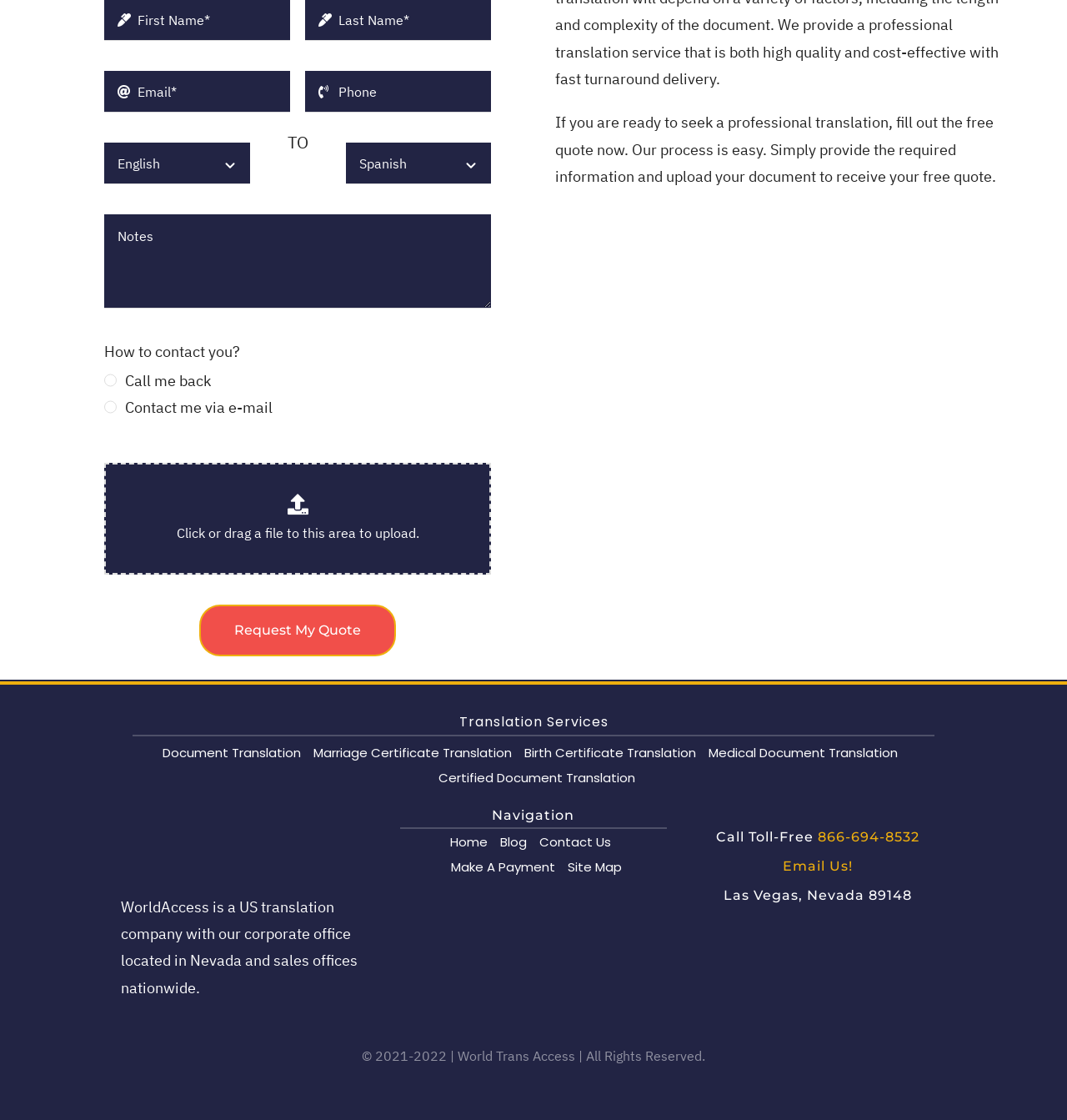Specify the bounding box coordinates of the region I need to click to perform the following instruction: "Search for something". The coordinates must be four float numbers in the range of 0 to 1, i.e., [left, top, right, bottom].

None